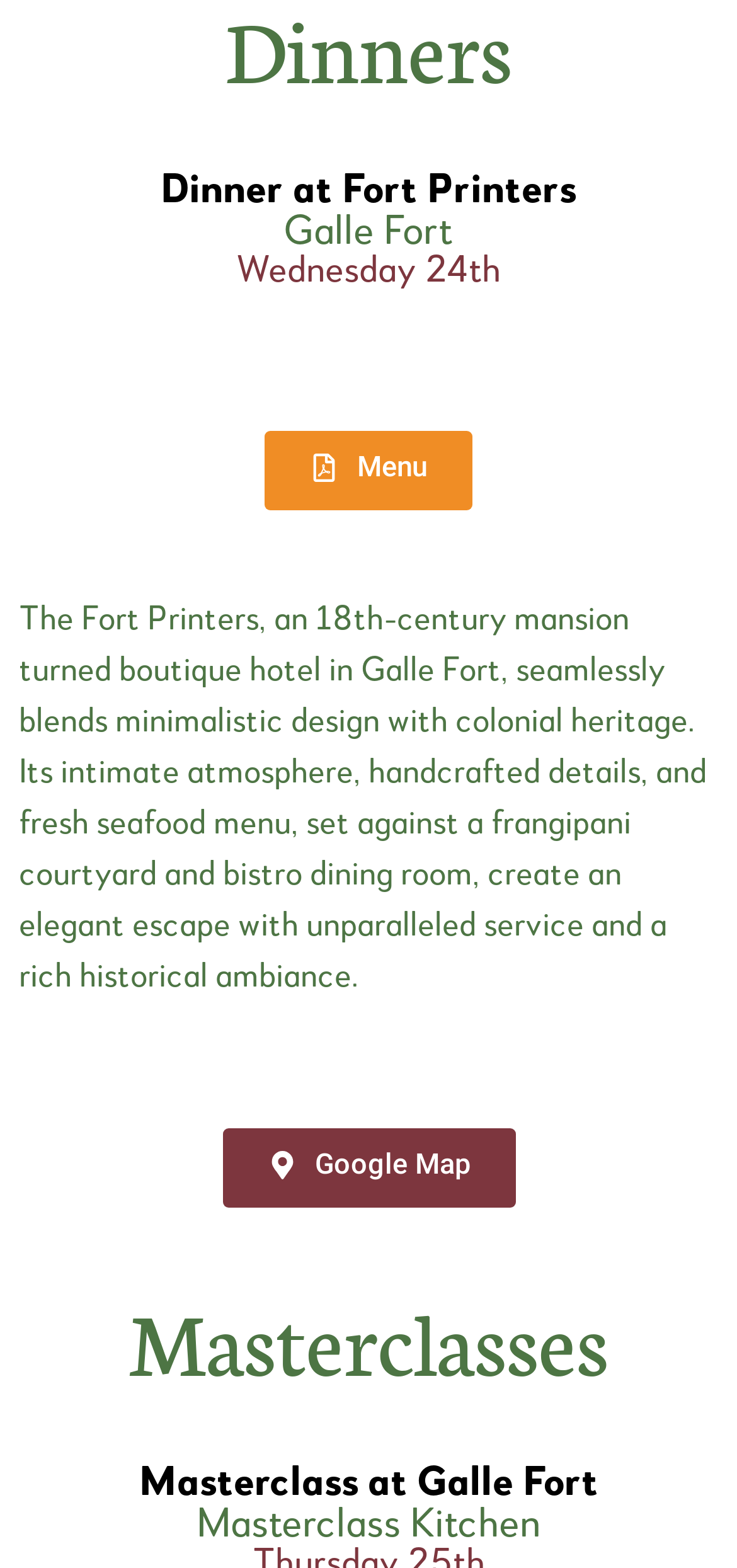What is the name of the boutique hotel?
Look at the image and respond with a single word or a short phrase.

Fort Printers